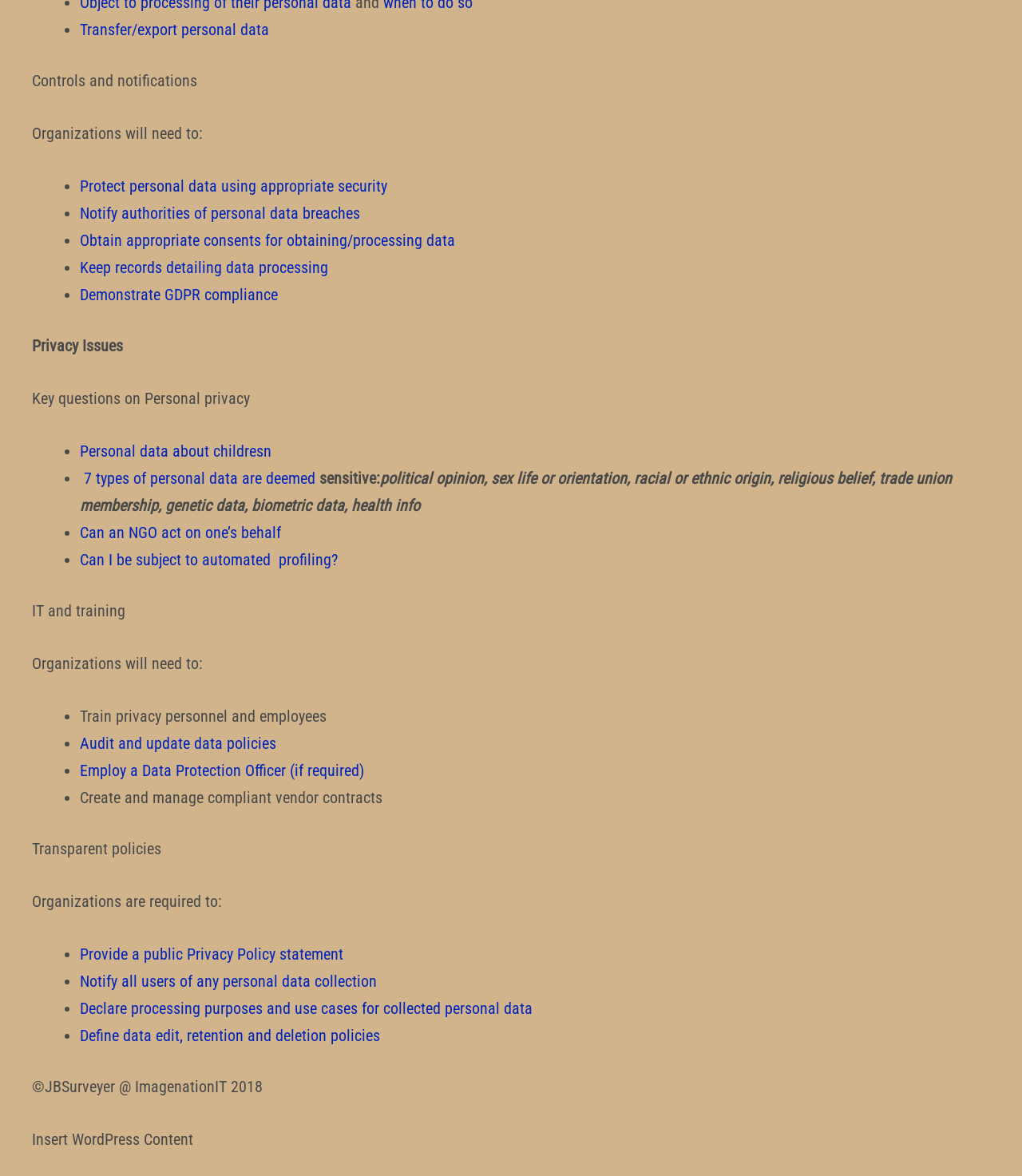Please give a one-word or short phrase response to the following question: 
What type of personal data is deemed sensitive?

7 types